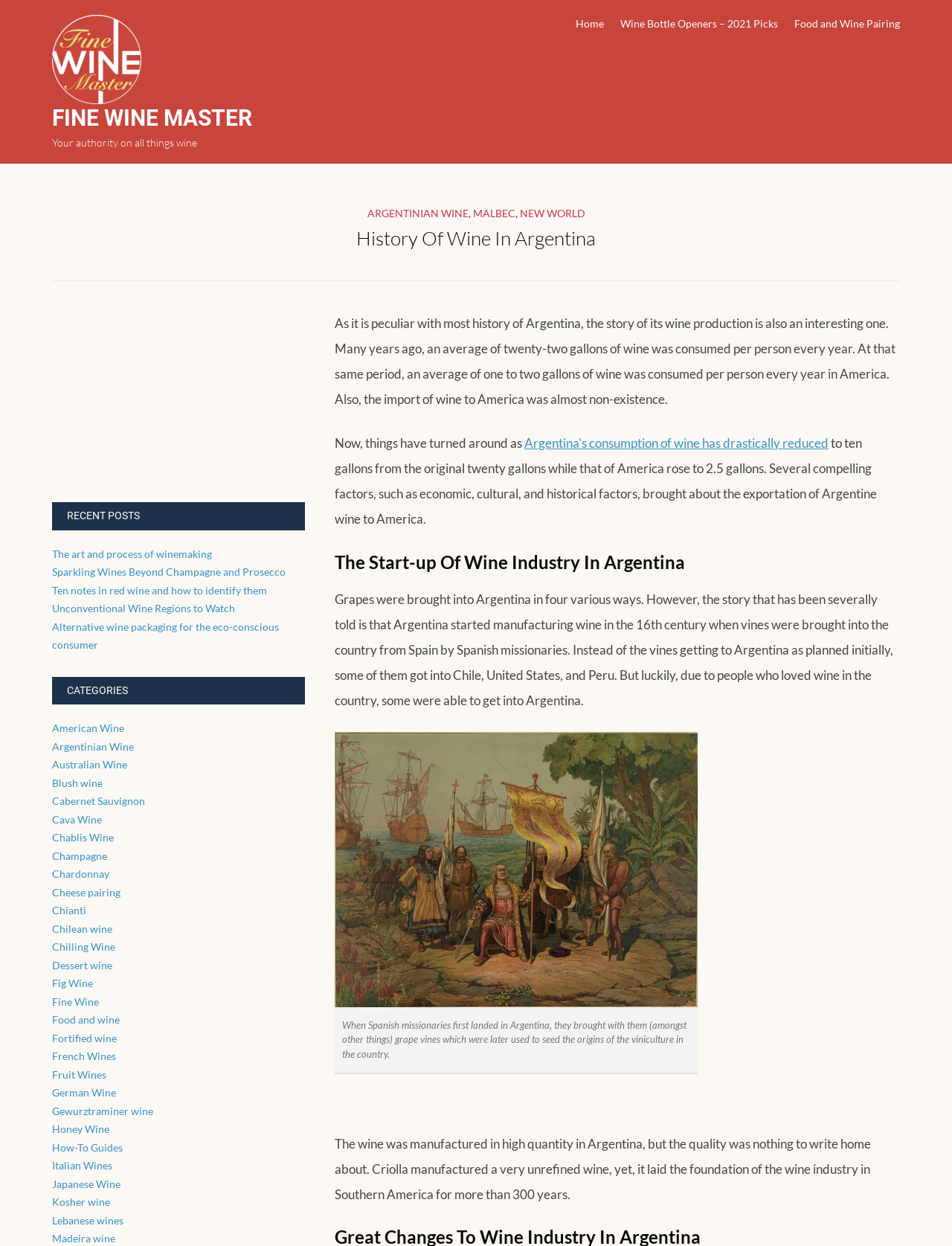Based on the image, give a detailed response to the question: What is the origin of the vines brought to Argentina?

I determined the origin of the vines brought to Argentina by reading the text in the article, which states that 'Argentina started manufacturing wine in the 16th century when vines were brought into the country from Spain by Spanish missionaries'.